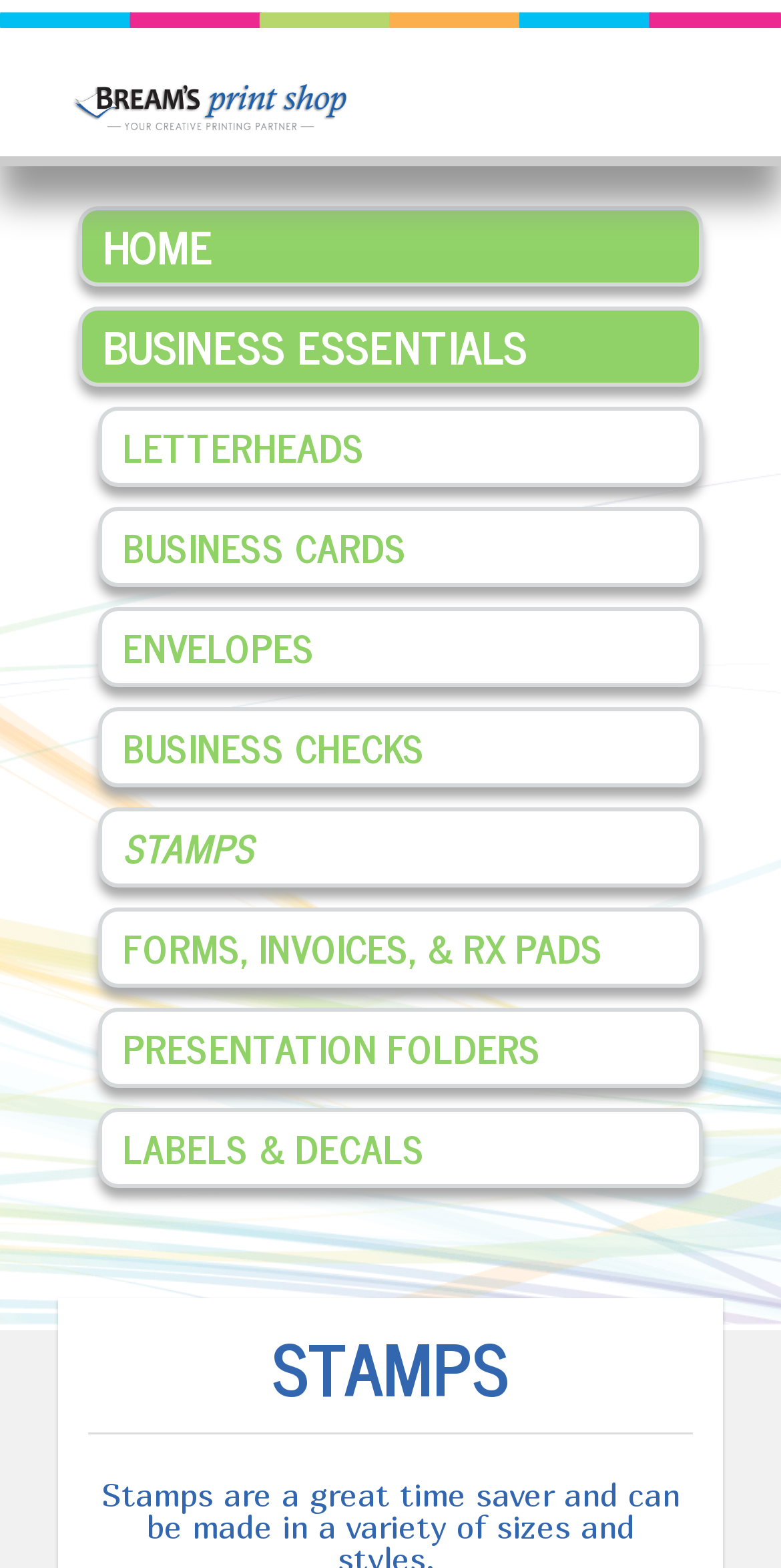Determine the bounding box coordinates of the section I need to click to execute the following instruction: "go to Breams Print Shop". Provide the coordinates as four float numbers between 0 and 1, i.e., [left, top, right, bottom].

[0.09, 0.049, 0.813, 0.098]